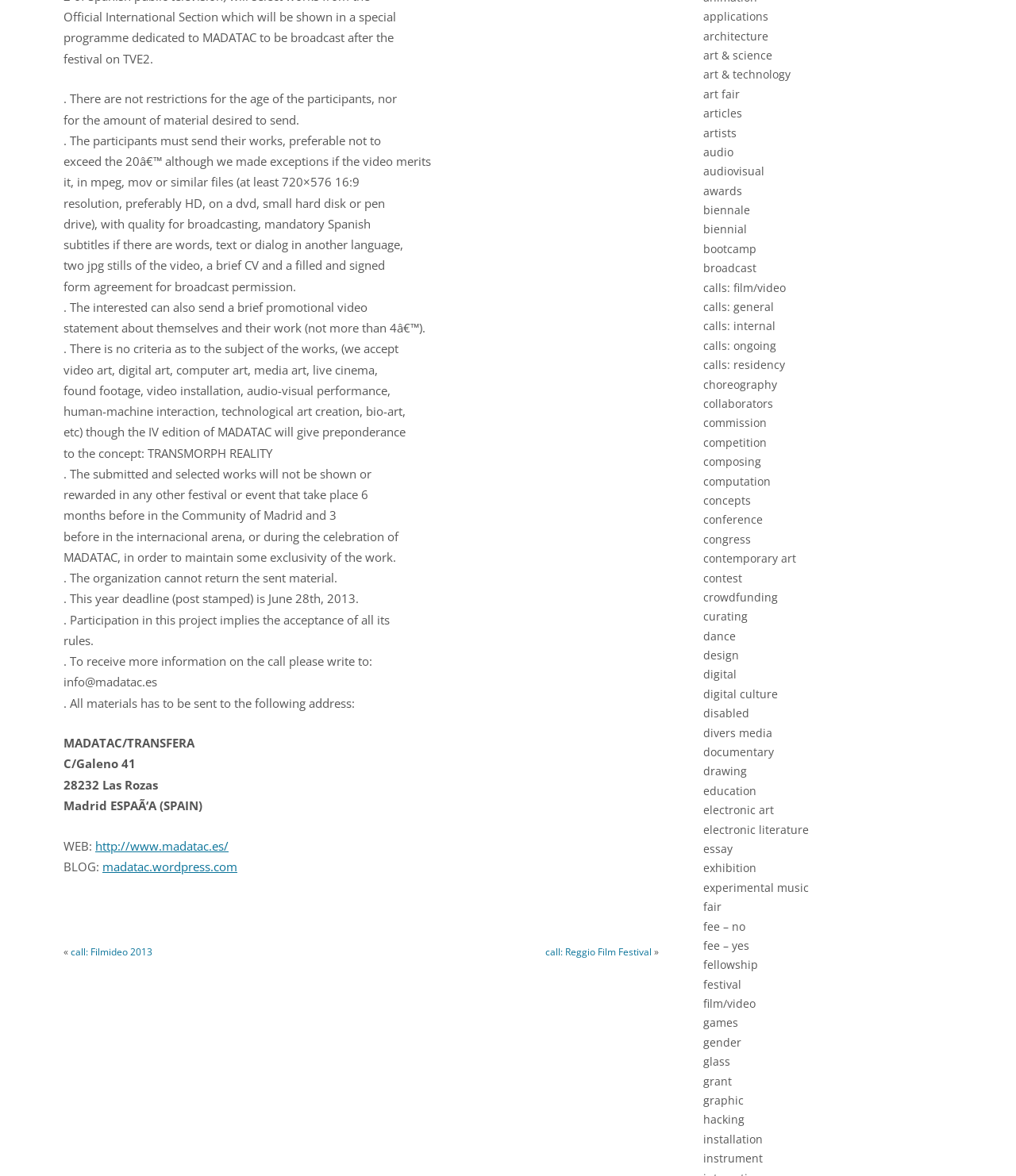Identify the bounding box coordinates of the part that should be clicked to carry out this instruction: "explore applications".

[0.693, 0.008, 0.757, 0.02]